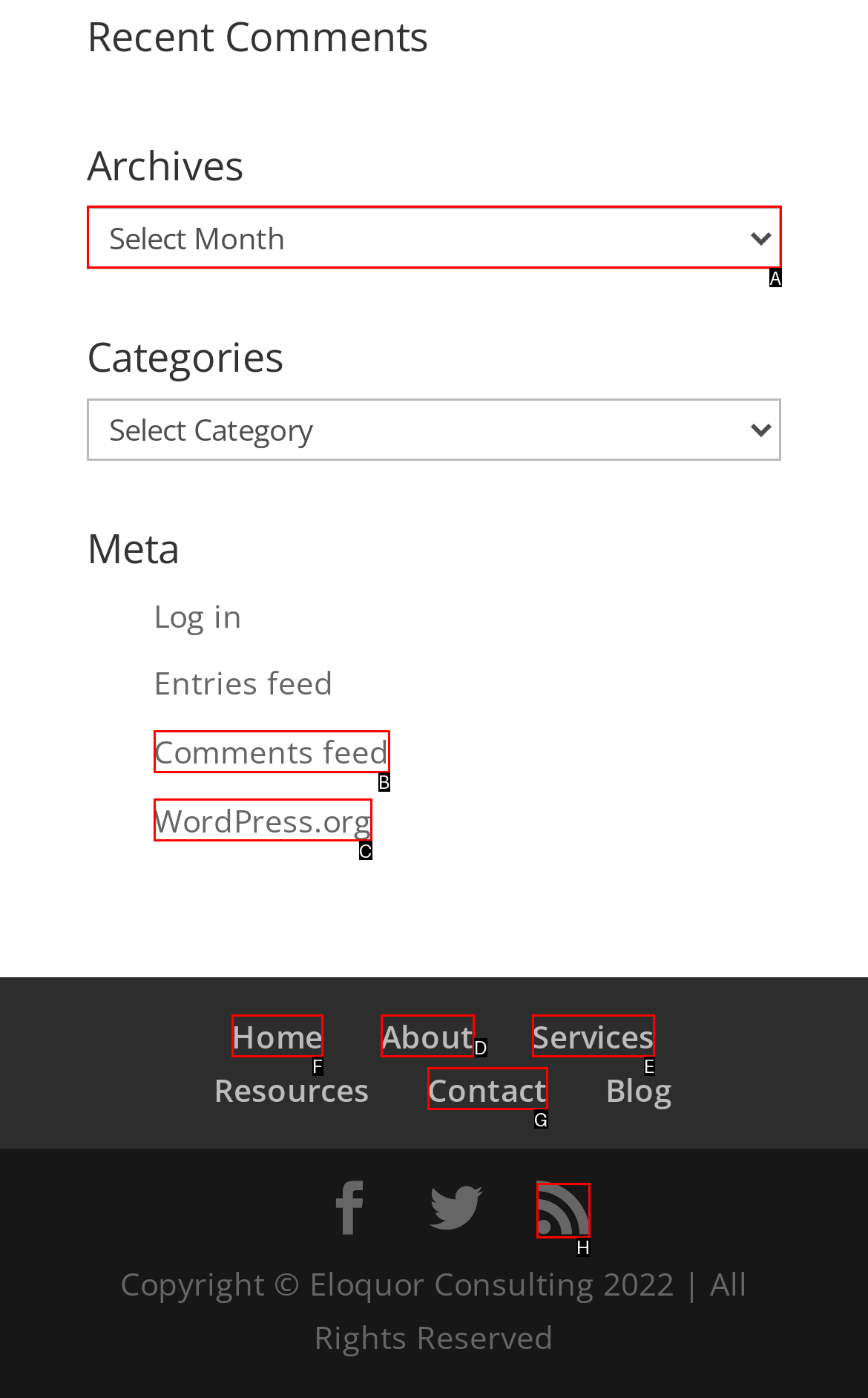Identify the letter of the UI element you should interact with to perform the task: Go to home page
Reply with the appropriate letter of the option.

F